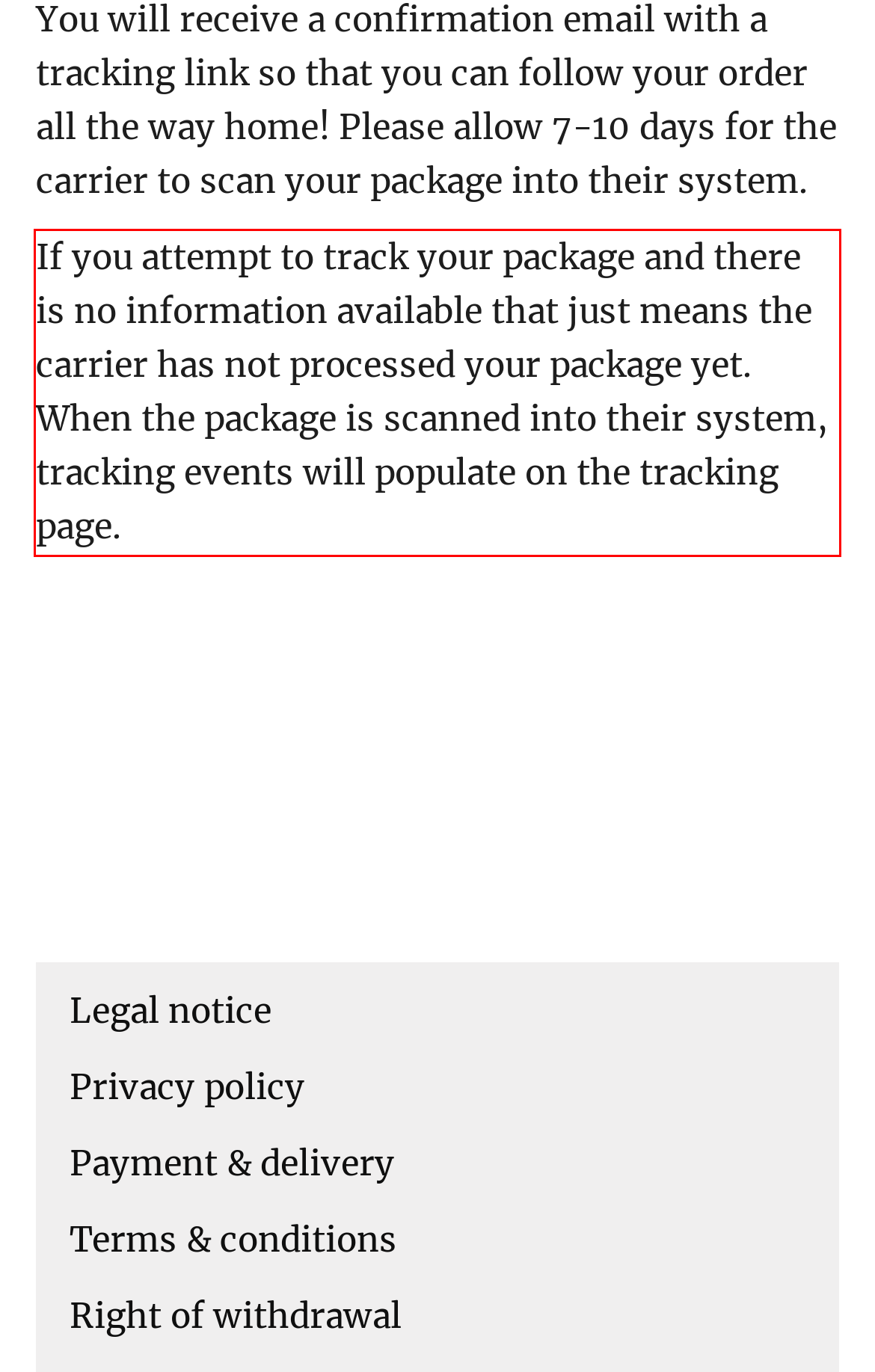You have a screenshot with a red rectangle around a UI element. Recognize and extract the text within this red bounding box using OCR.

If you attempt to track your package and there is no information available that just means the carrier has not processed your package yet. When the package is scanned into their system, tracking events will populate on the tracking page.